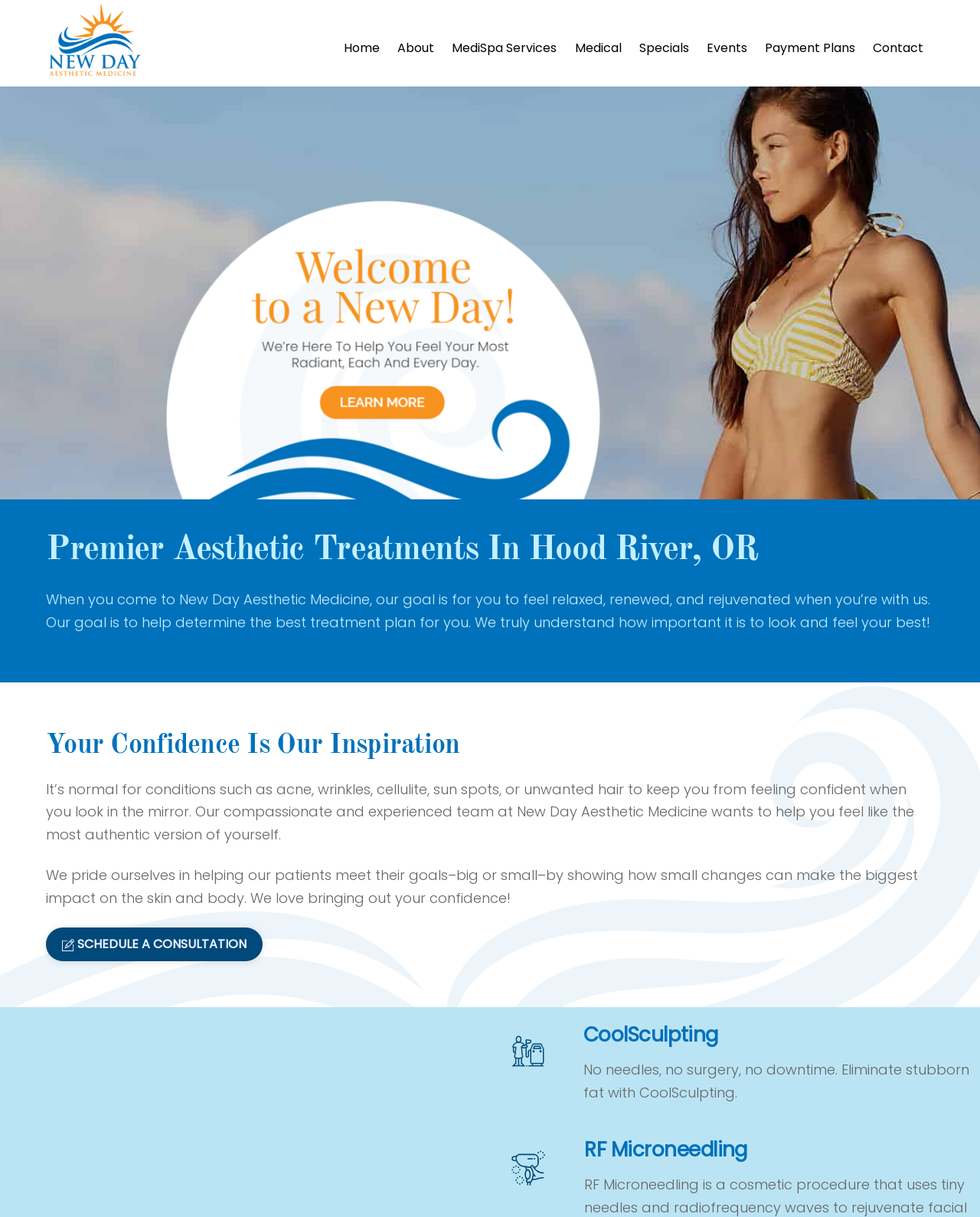Carefully examine the image and provide an in-depth answer to the question: What is the theme of the medical spa's services?

I found the answer by looking at the various services listed on the webpage, such as CoolSculpting and RF Microneedling. These services all seem to be related to aesthetic treatments, suggesting that the medical spa's theme is focused on helping people improve their appearance.